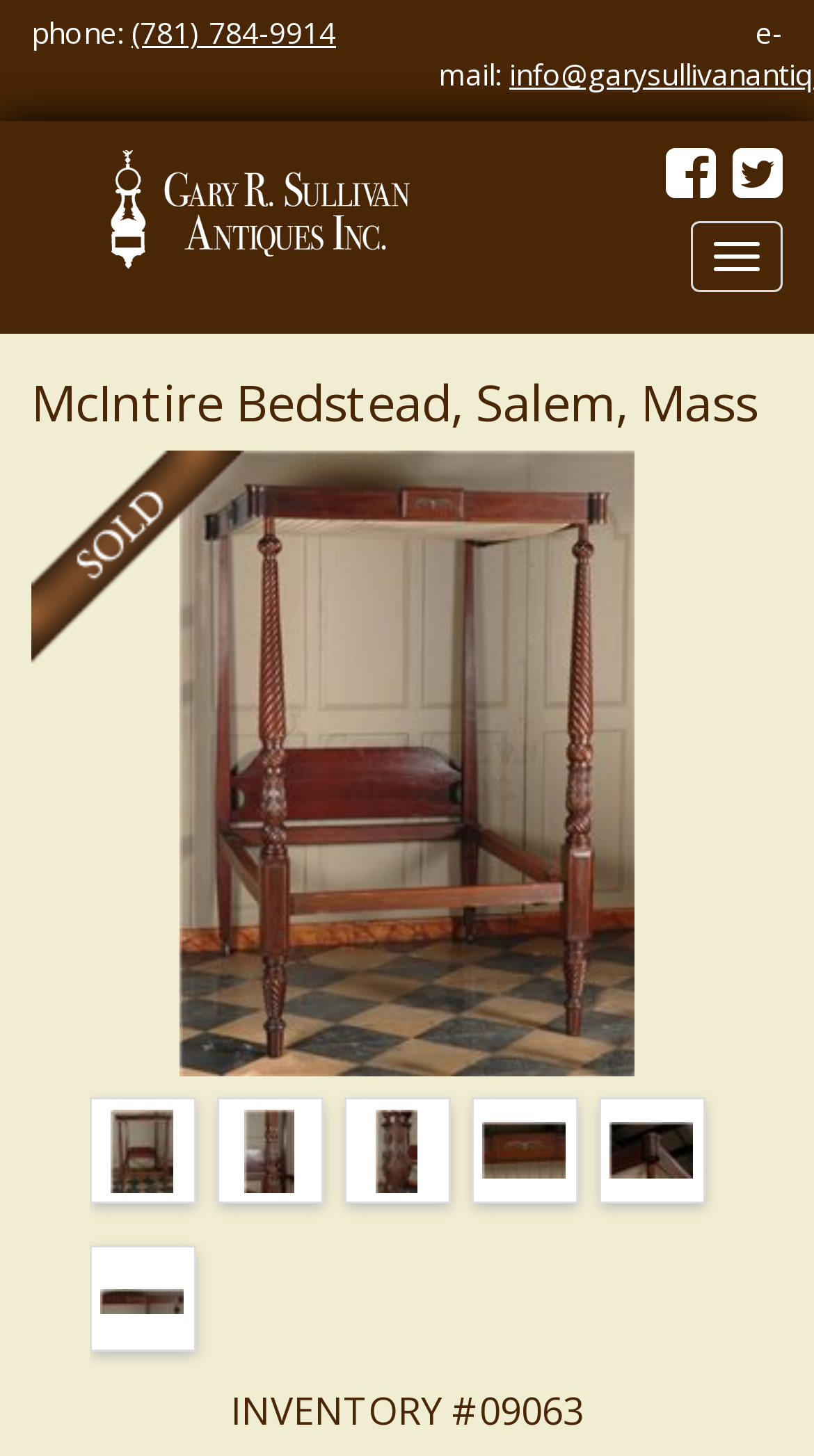What is the status of the McIntire Bedstead?
From the screenshot, supply a one-word or short-phrase answer.

Sold Out